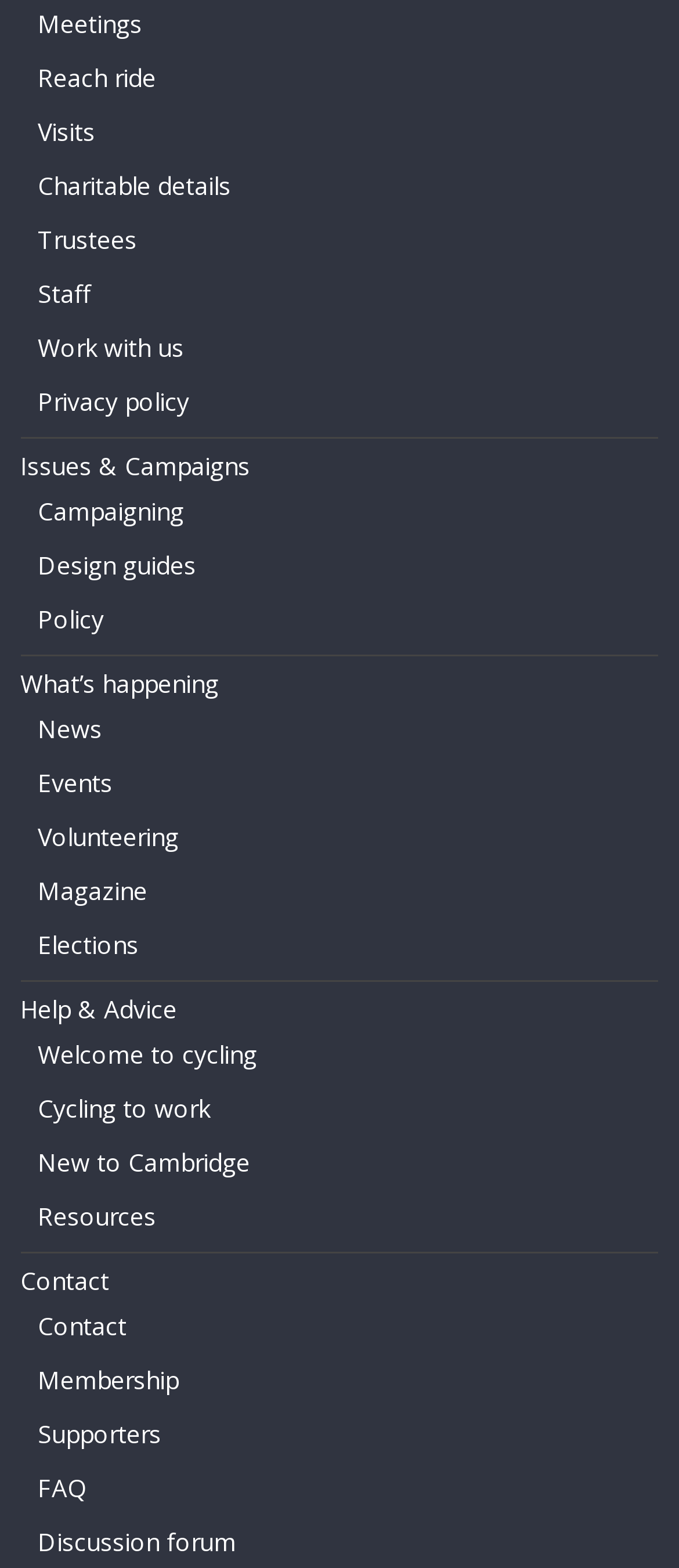Extract the bounding box coordinates for the UI element described by the text: "Volunteering". The coordinates should be in the form of [left, top, right, bottom] with values between 0 and 1.

[0.056, 0.523, 0.263, 0.544]